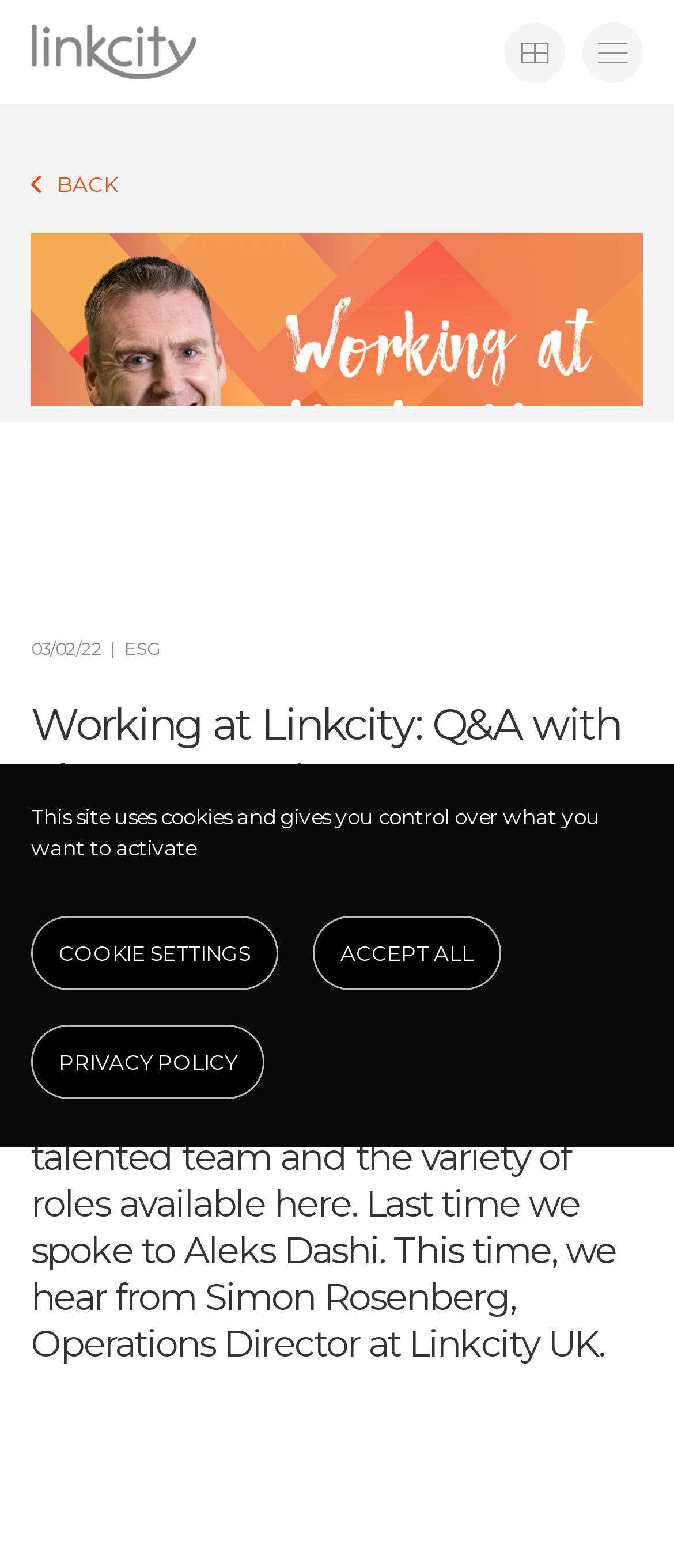Using the information shown in the image, answer the question with as much detail as possible: What is the date of this Q&A?

The answer can be found in the time element which displays the date '03/02/22'. This date is likely the date when the Q&A was published or conducted.